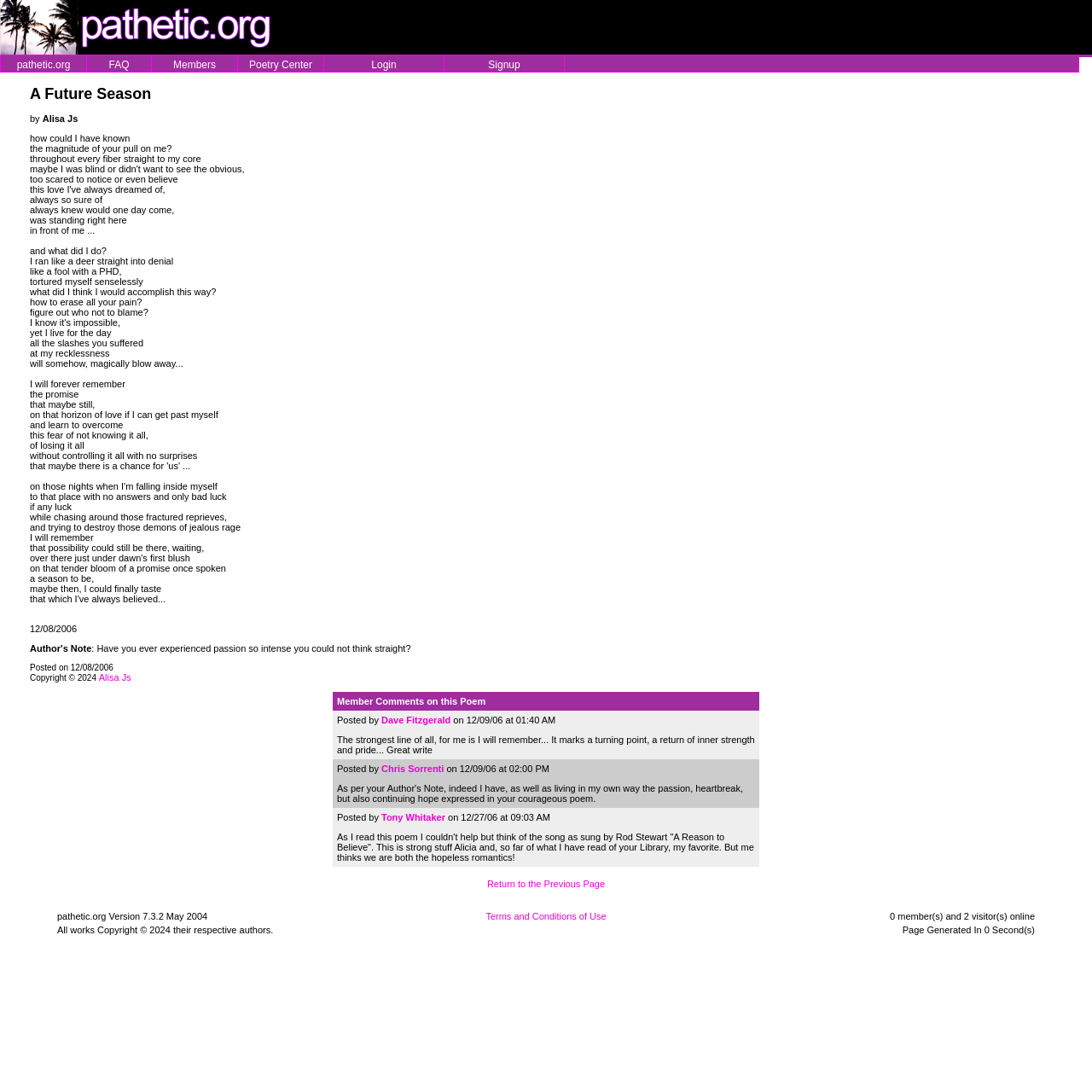Can you show the bounding box coordinates of the region to click on to complete the task described in the instruction: "View member comments on this poem"?

[0.305, 0.634, 0.695, 0.651]